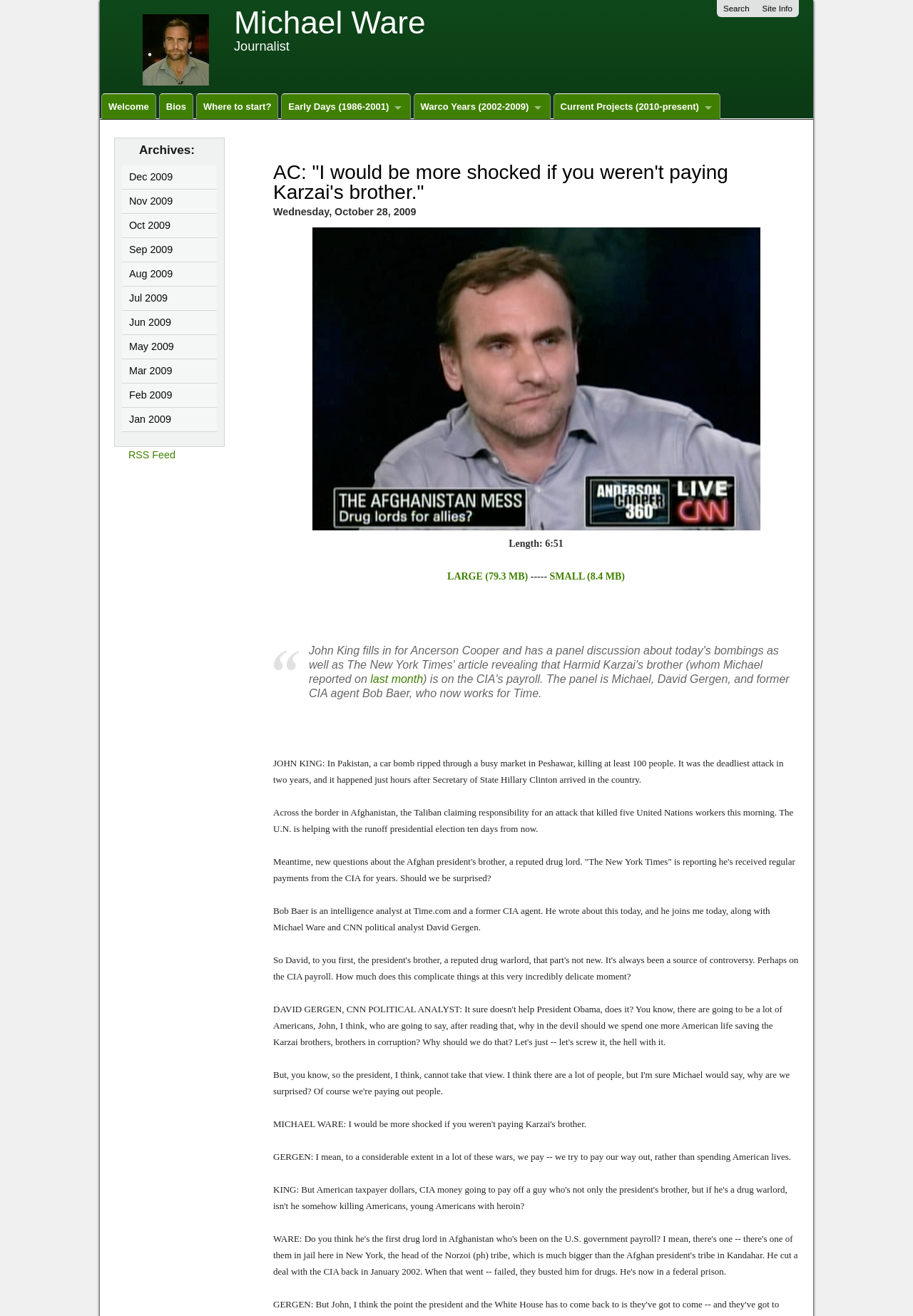Please give a one-word or short phrase response to the following question: 
What is the topic of the article?

Afghan president's brother